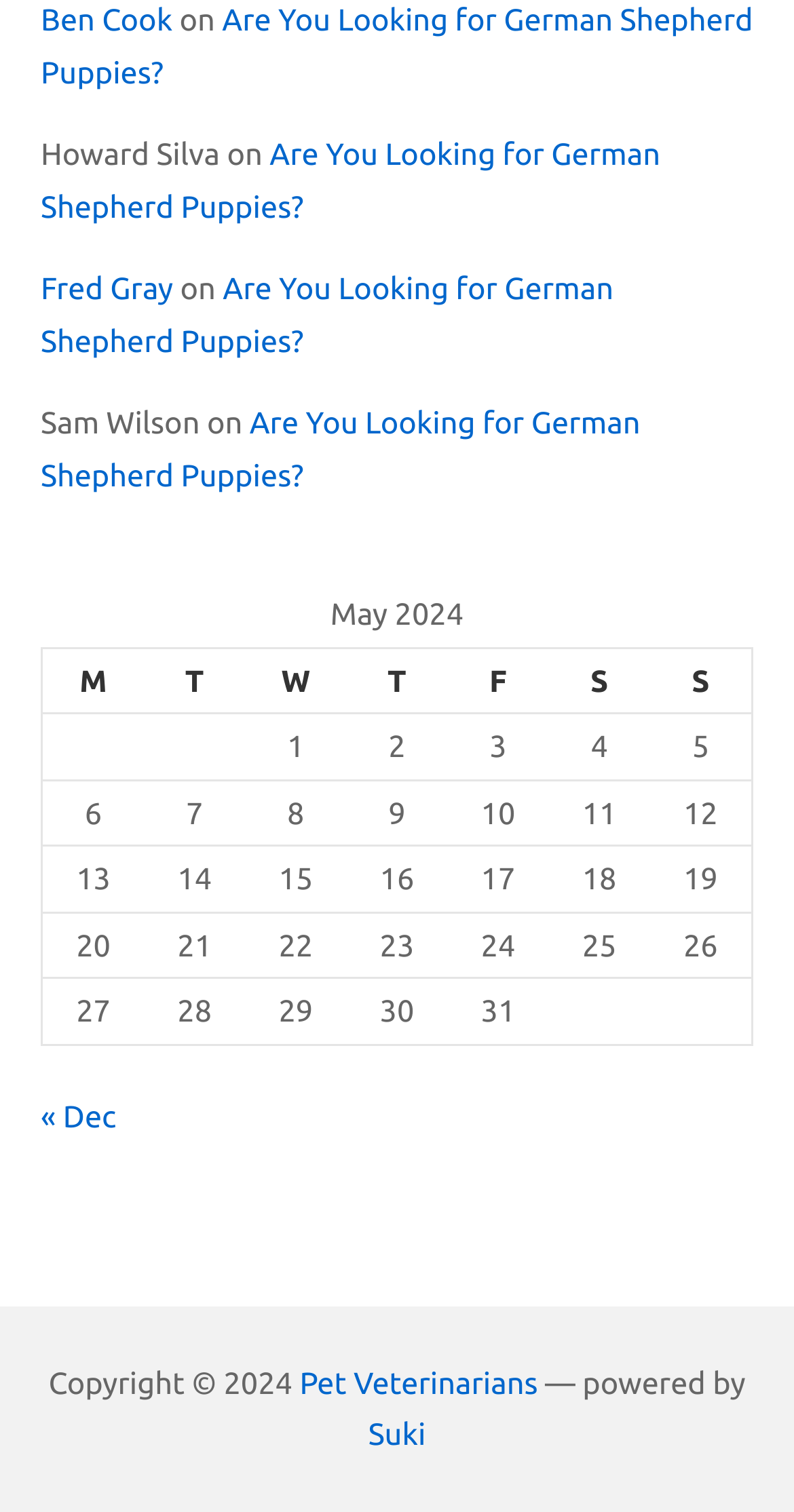Based on the visual content of the image, answer the question thoroughly: Who is the author of the webpage?

There is no explicit author mentioned on the webpage. The webpage only mentions 'Pet Veterinarians' and 'Suki' in the footer, but they do not seem to be the authors of the webpage.